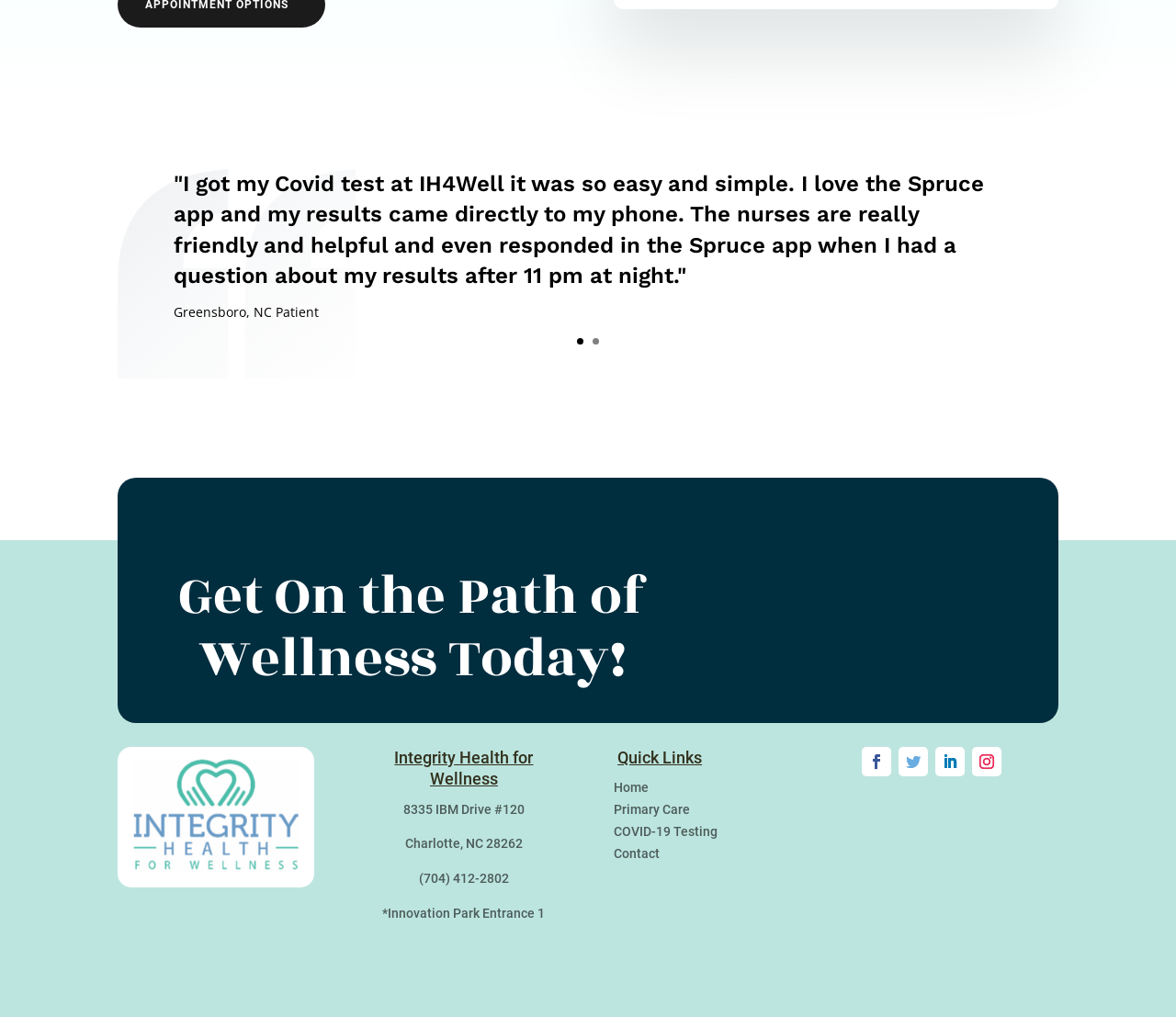Identify and provide the bounding box for the element described by: "Contact".

[0.522, 0.832, 0.561, 0.846]